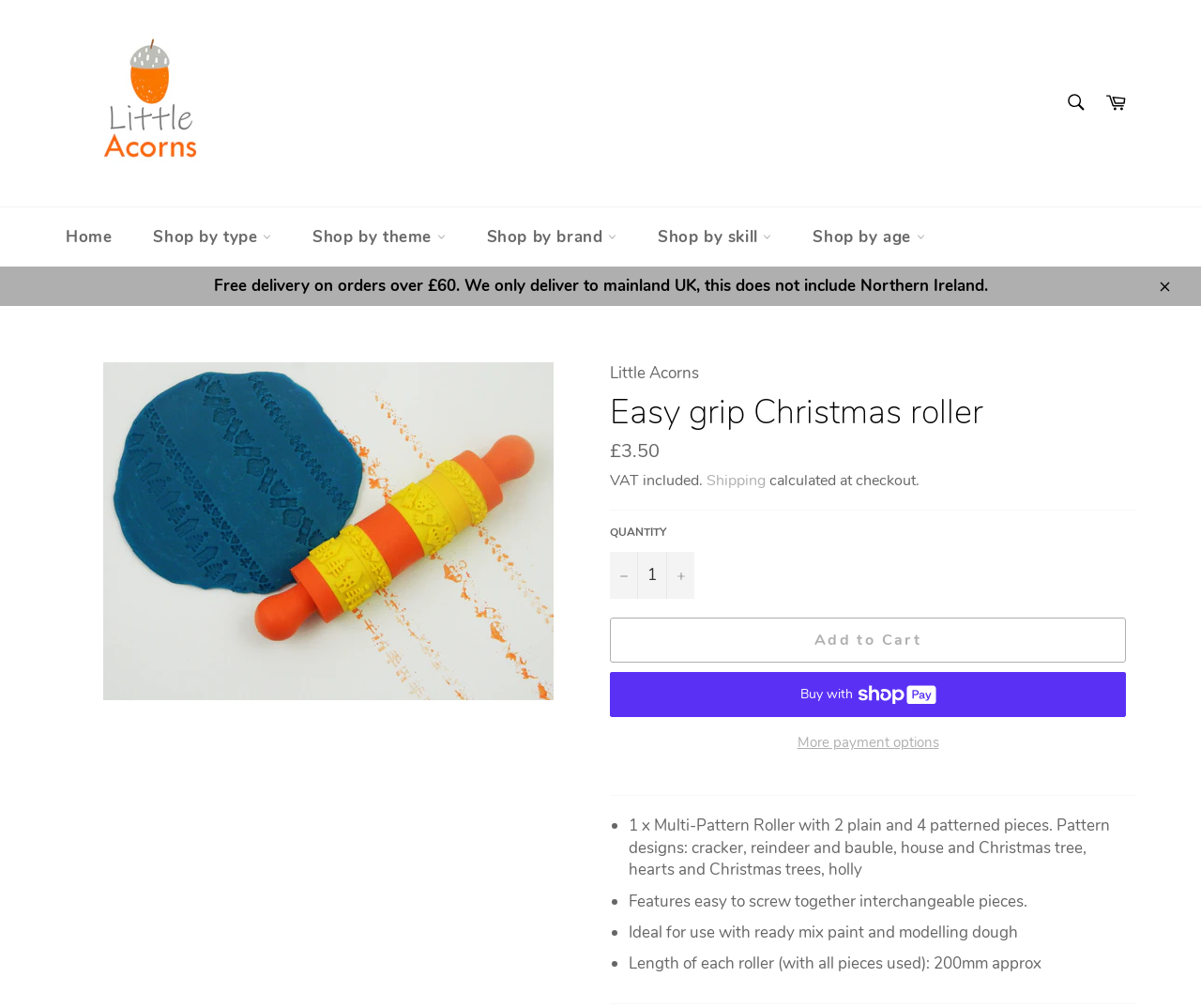What is the product ideal for?
Look at the image and respond with a single word or a short phrase.

use with ready mix paint and modelling dough